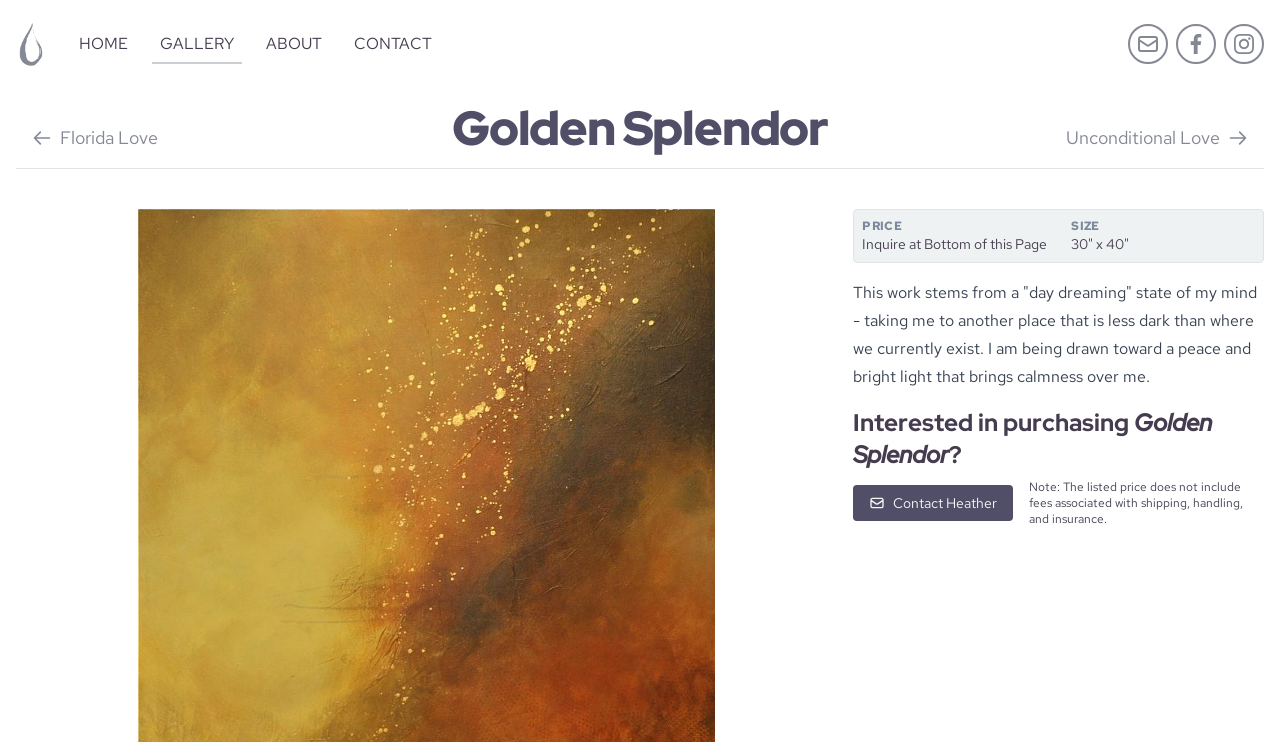What is the theme of the artwork 'Golden Splendor'?
Give a detailed and exhaustive answer to the question.

I found the theme of the artwork 'Golden Splendor' by reading the description of the artwork, which mentions 'a peace and bright light that brings calmness over me'.